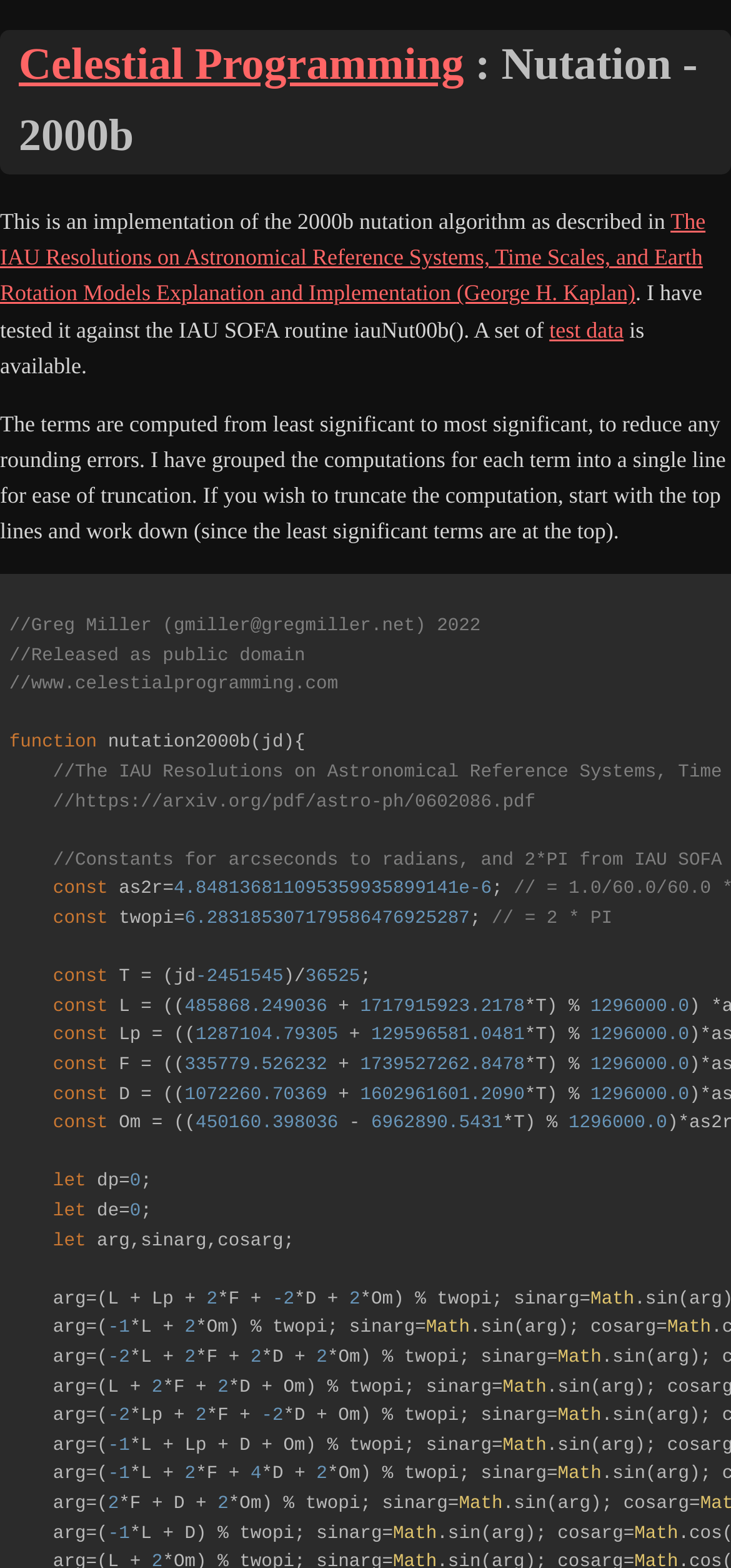What is the principal heading displayed on the webpage?

Celestial Programming : Nutation - 2000b